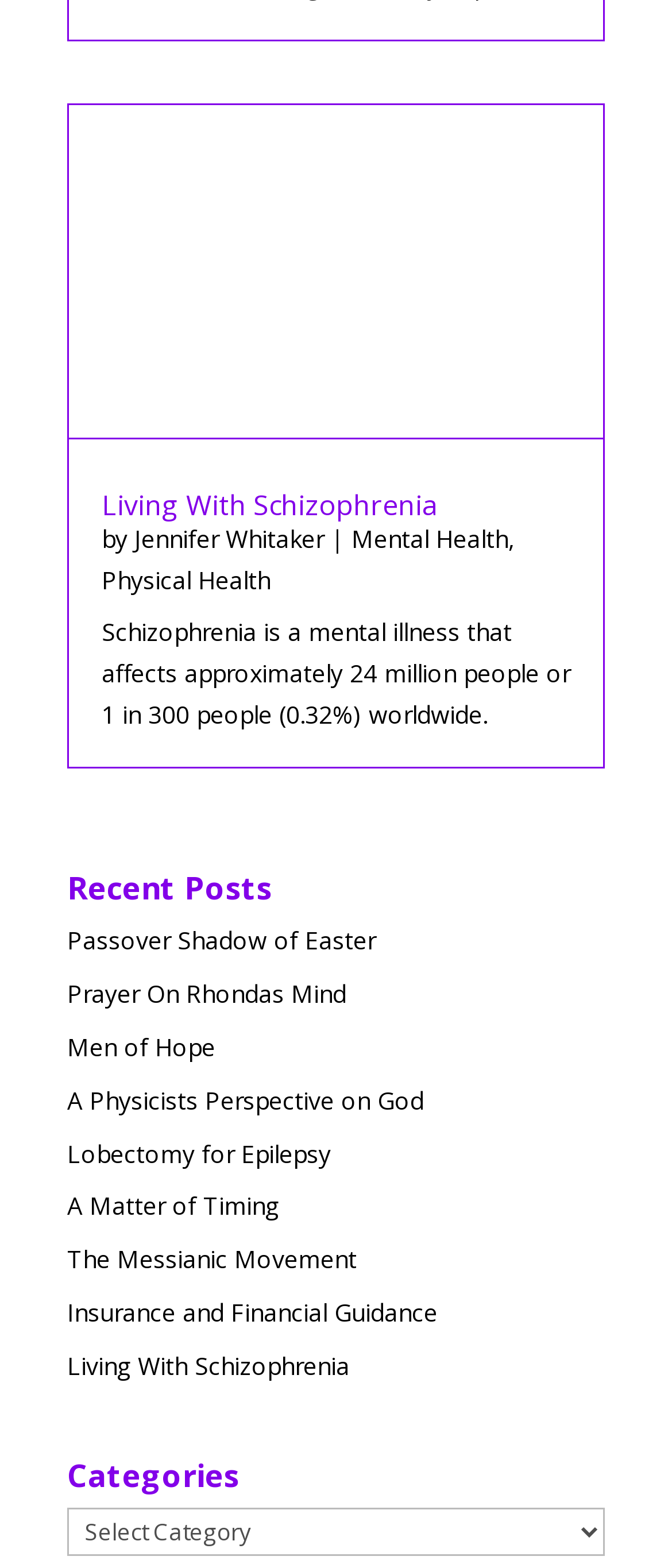Specify the bounding box coordinates of the element's area that should be clicked to execute the given instruction: "Read the post by Jennifer Whitaker". The coordinates should be four float numbers between 0 and 1, i.e., [left, top, right, bottom].

[0.2, 0.333, 0.482, 0.354]